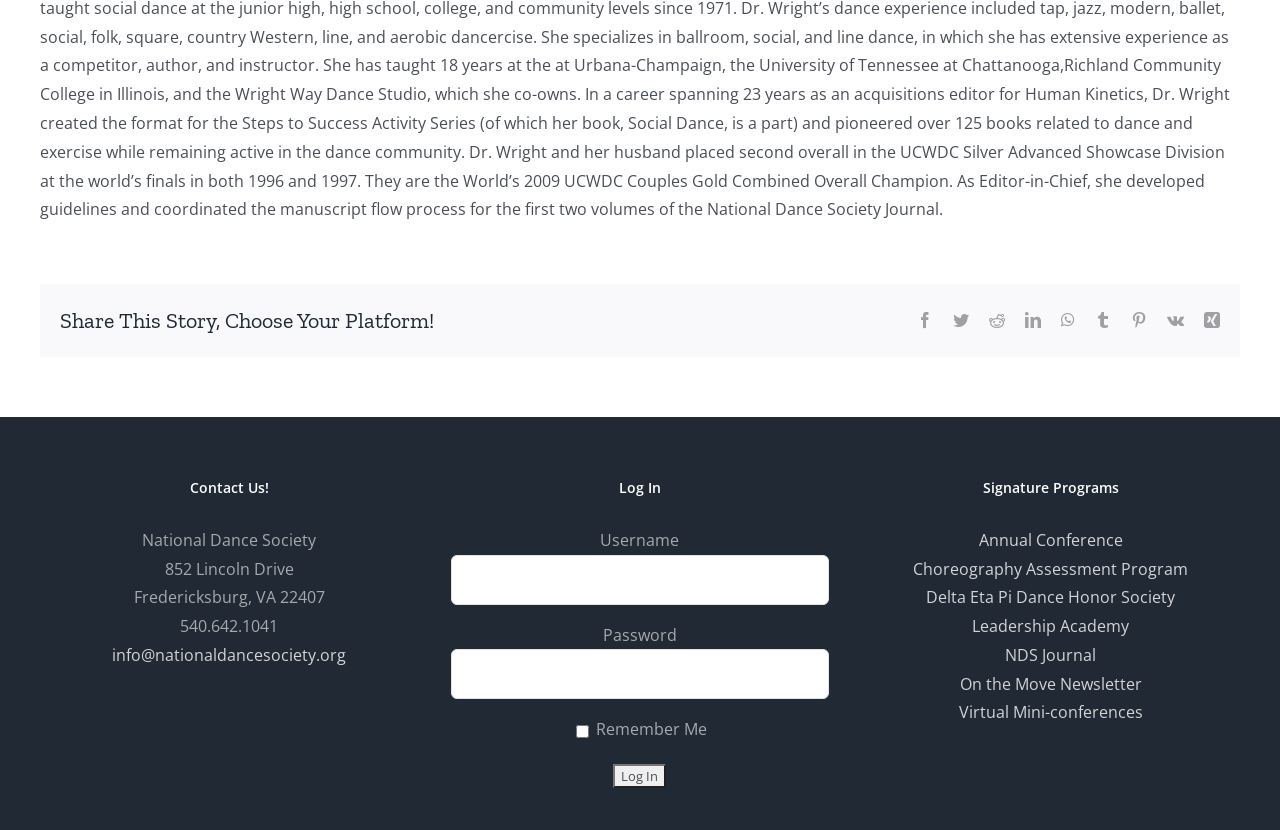Identify the bounding box for the UI element described as: "info@nationaldancesociety.org". Ensure the coordinates are four float numbers between 0 and 1, formatted as [left, top, right, bottom].

[0.088, 0.776, 0.271, 0.802]